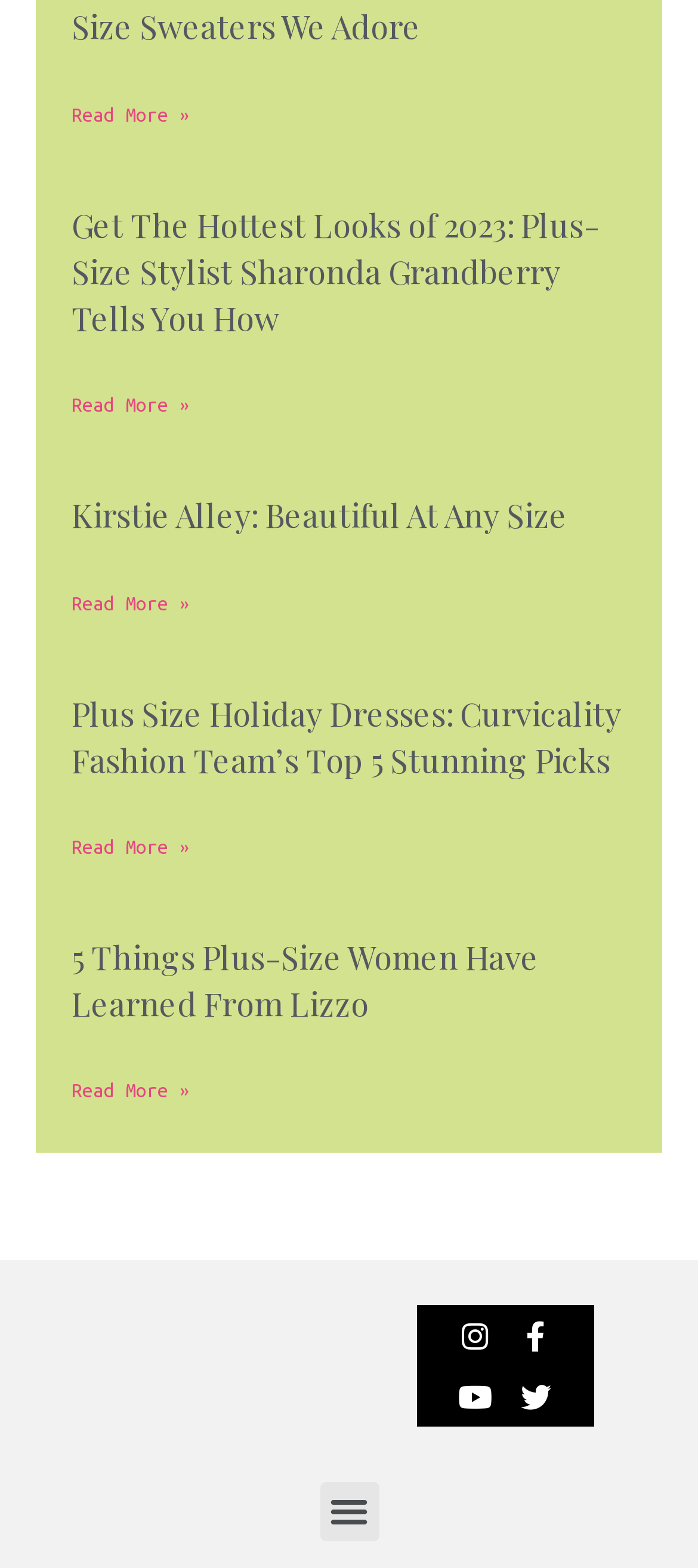Please answer the following question using a single word or phrase: 
What is the purpose of the button at the bottom of the webpage?

Menu Toggle